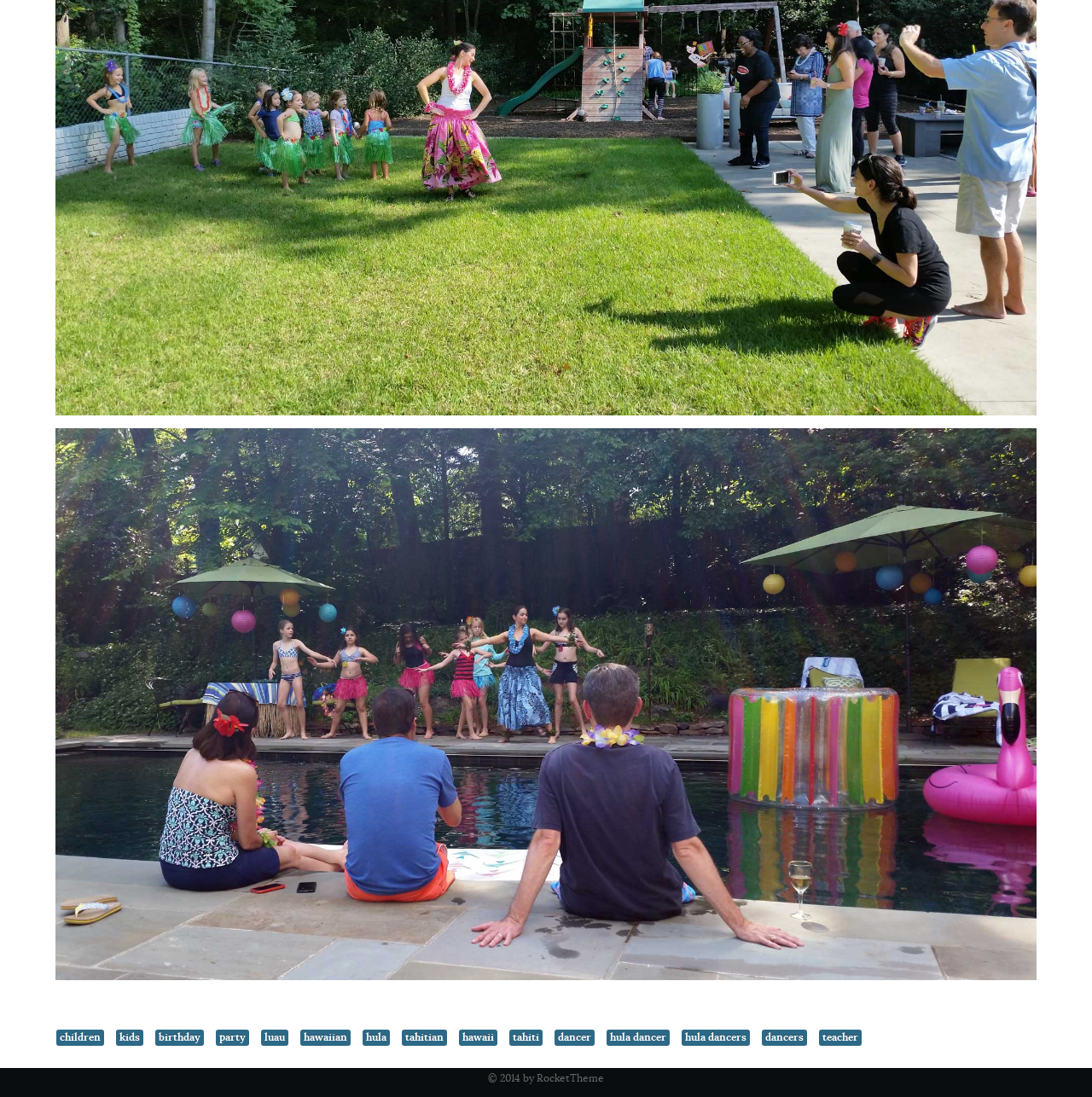Identify the bounding box coordinates of the clickable region to carry out the given instruction: "click children".

[0.052, 0.939, 0.095, 0.953]